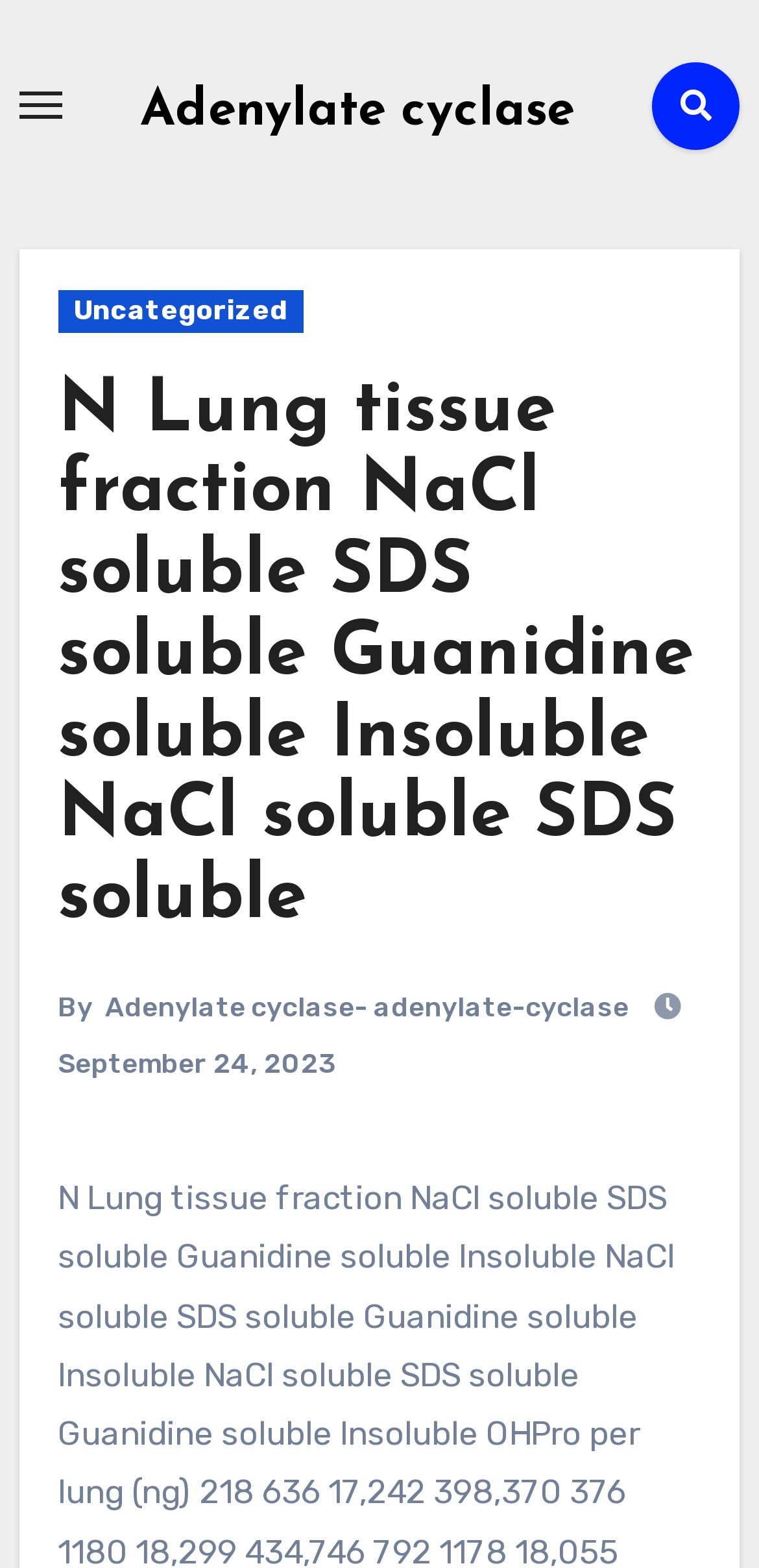Identify the bounding box of the HTML element described as: "parent_node: Adenylate cyclase aria-label="Toggle navigation"".

[0.025, 0.058, 0.081, 0.076]